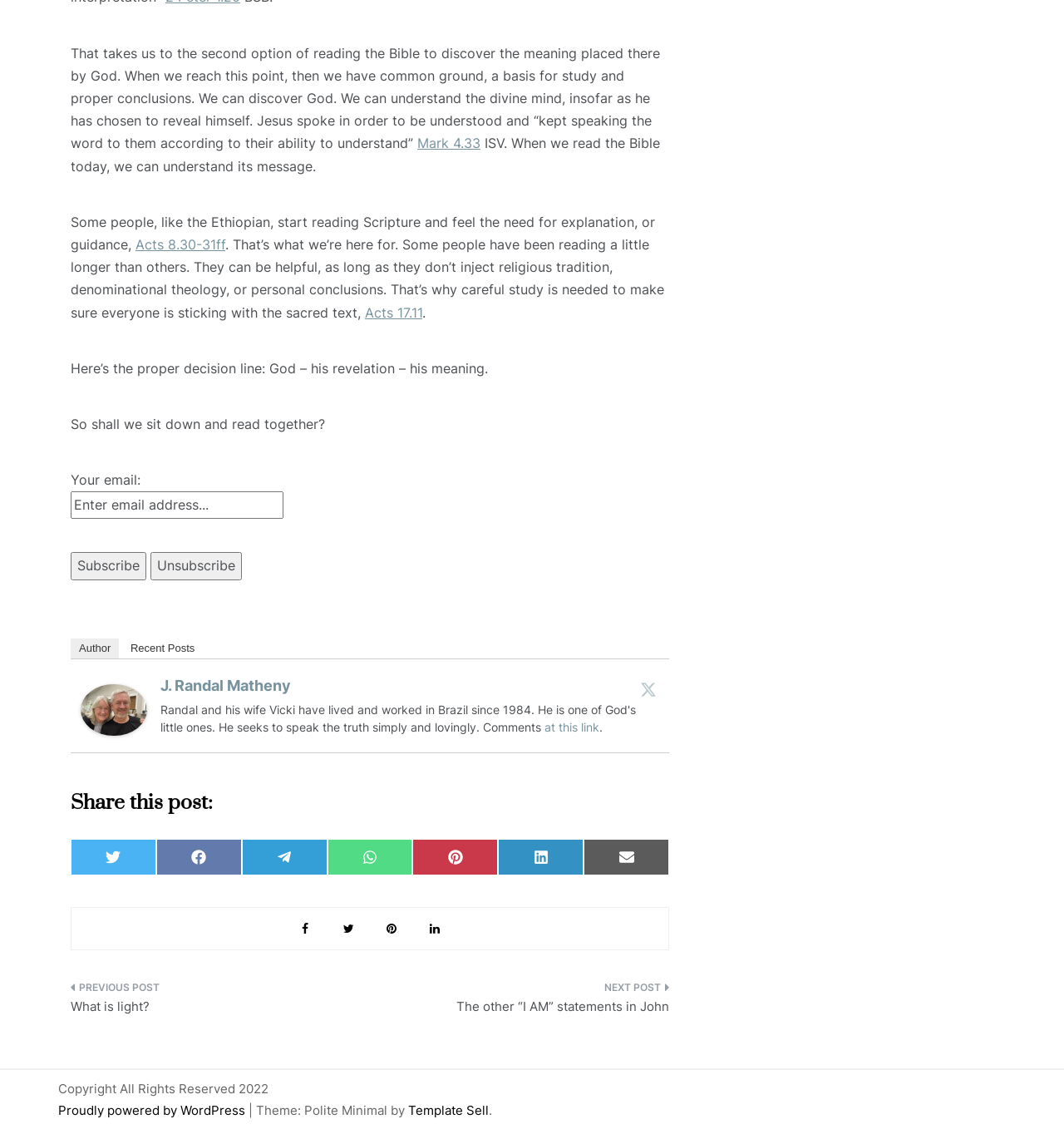Identify the bounding box coordinates for the UI element described as: "J. Randal Matheny". The coordinates should be provided as four floats between 0 and 1: [left, top, right, bottom].

[0.151, 0.599, 0.273, 0.615]